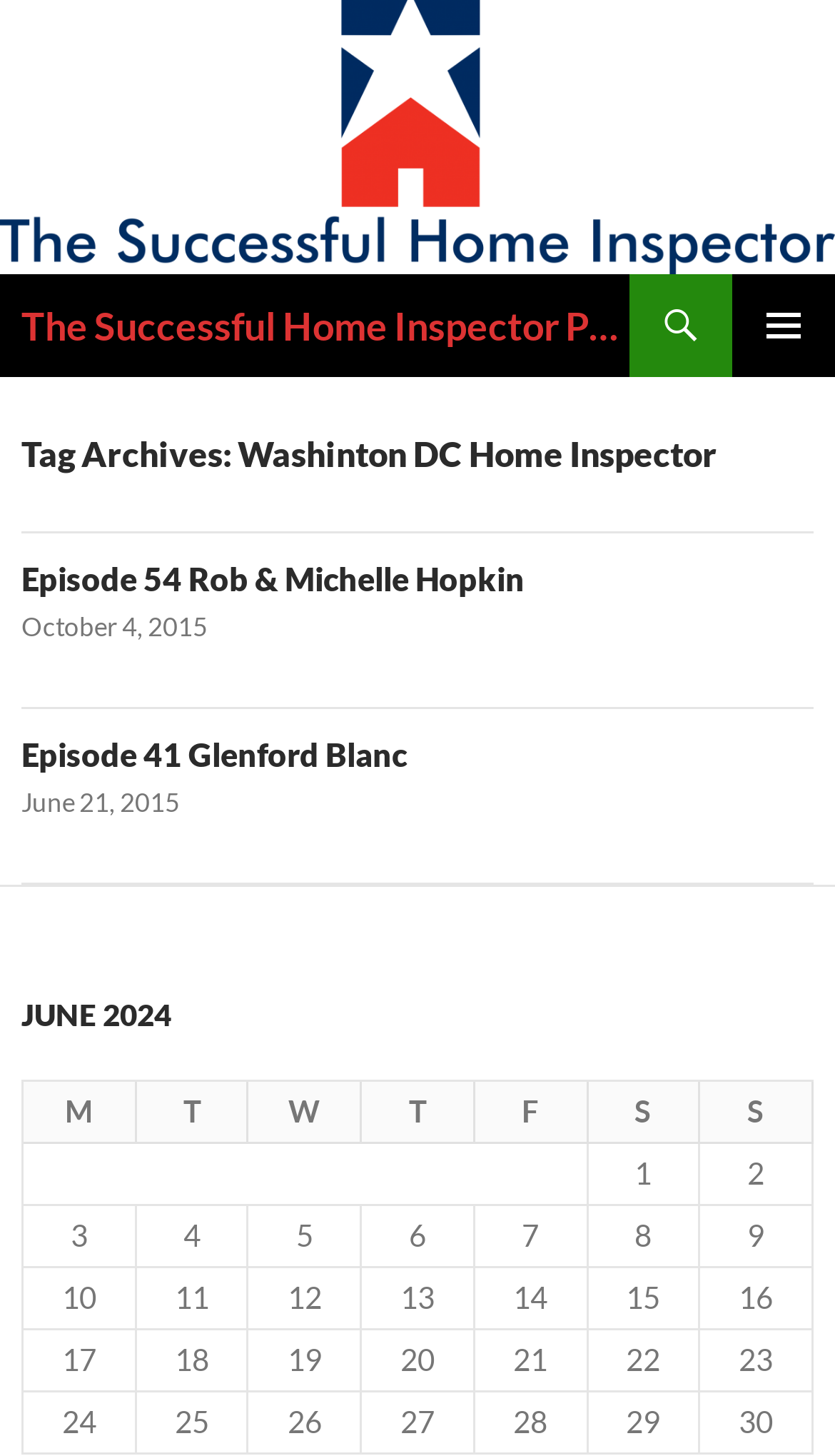Please provide the bounding box coordinates for the element that needs to be clicked to perform the following instruction: "Open the primary menu". The coordinates should be given as four float numbers between 0 and 1, i.e., [left, top, right, bottom].

[0.877, 0.189, 1.0, 0.26]